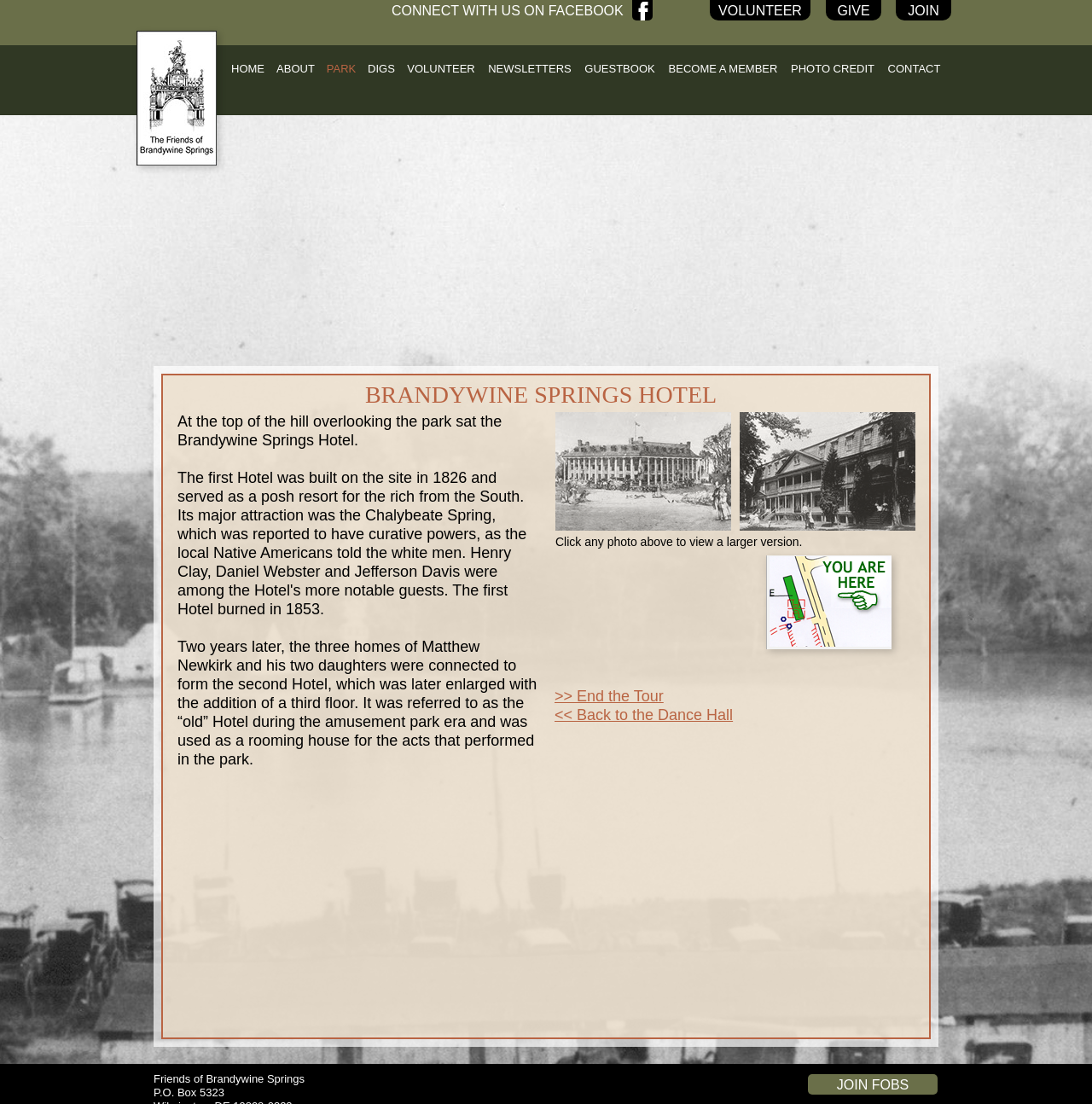Can you specify the bounding box coordinates for the region that should be clicked to fulfill this instruction: "View a larger version of the photo".

[0.509, 0.485, 0.735, 0.497]